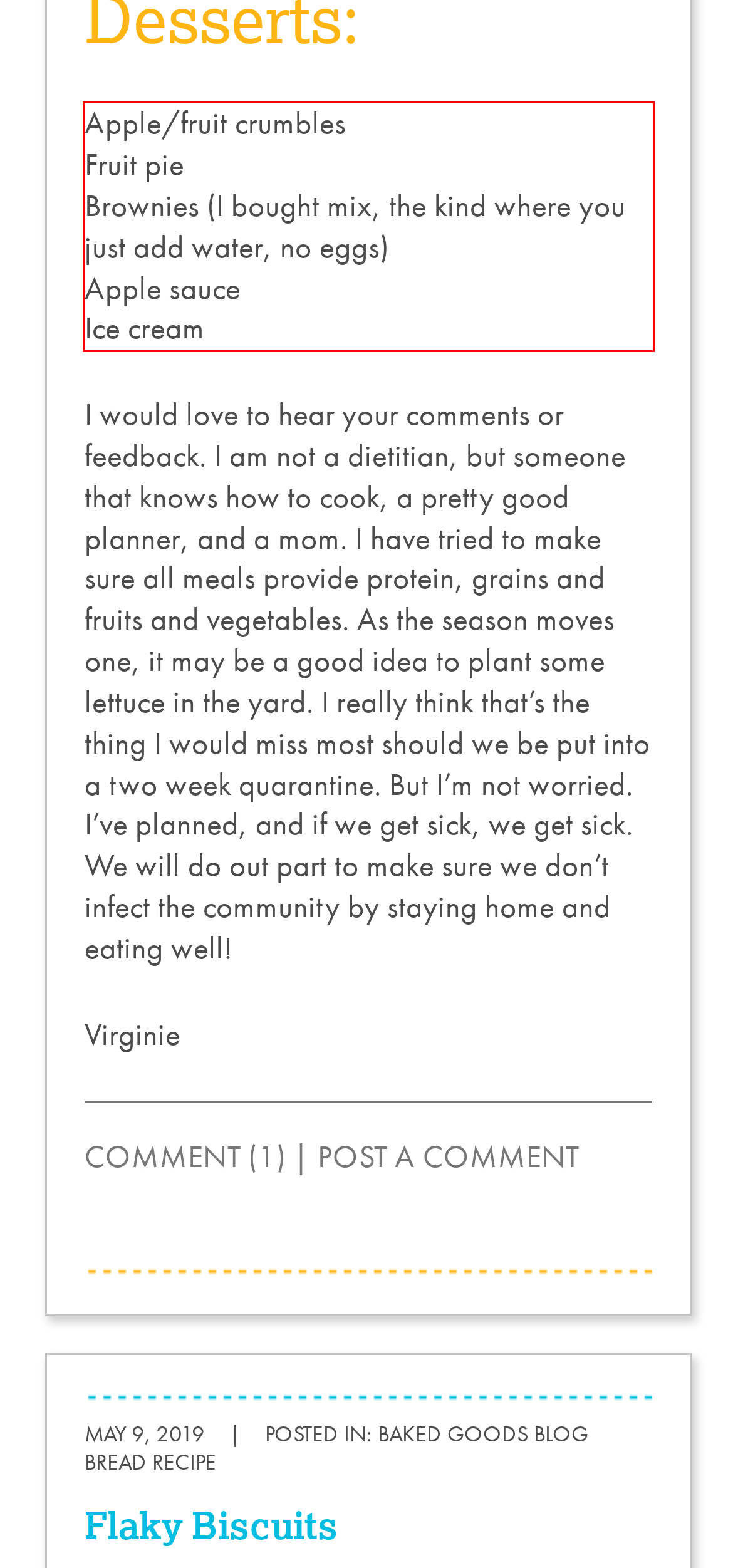Look at the screenshot of the webpage, locate the red rectangle bounding box, and generate the text content that it contains.

Apple/fruit crumbles Fruit pie Brownies (I bought mix, the kind where you just add water, no eggs) Apple sauce Ice cream